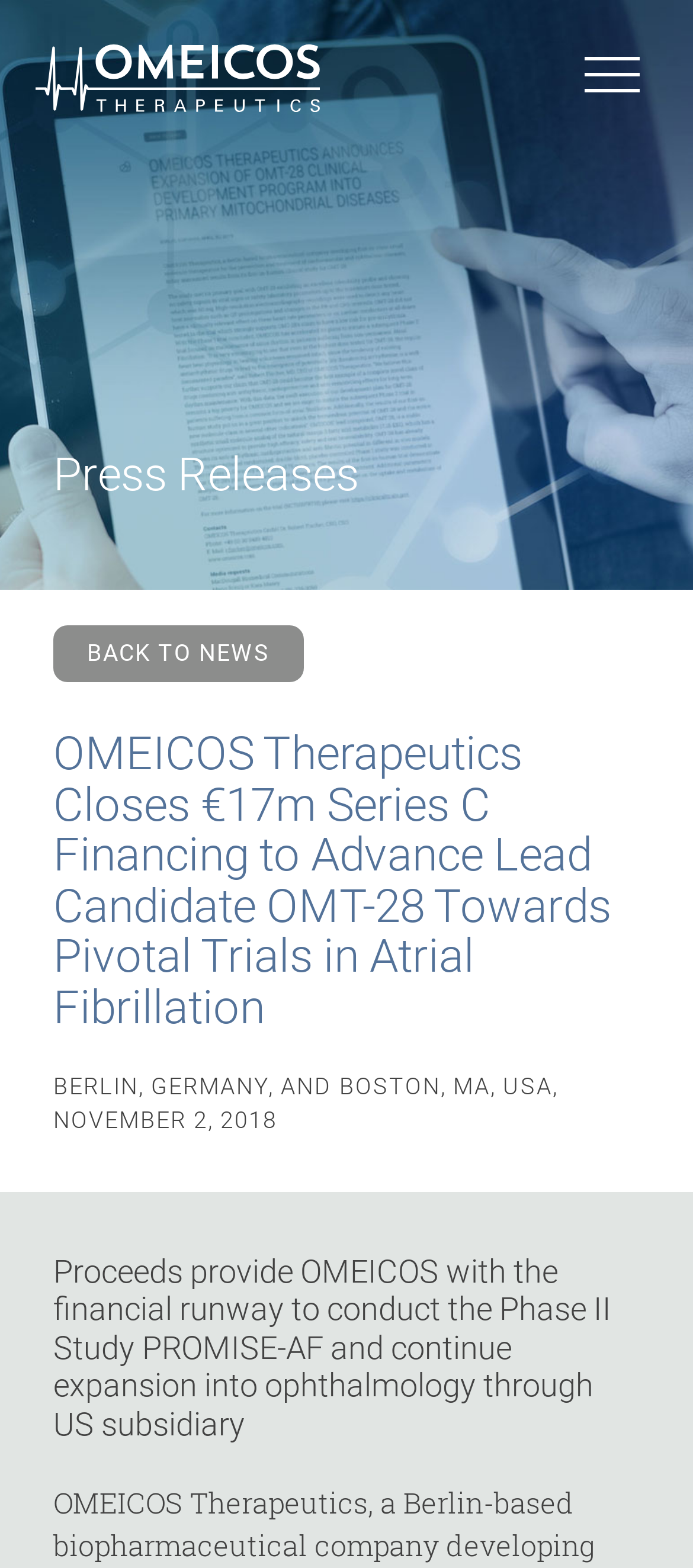What is the purpose of the financing?
Answer the question with just one word or phrase using the image.

To advance OMT-28 towards pivotal trials